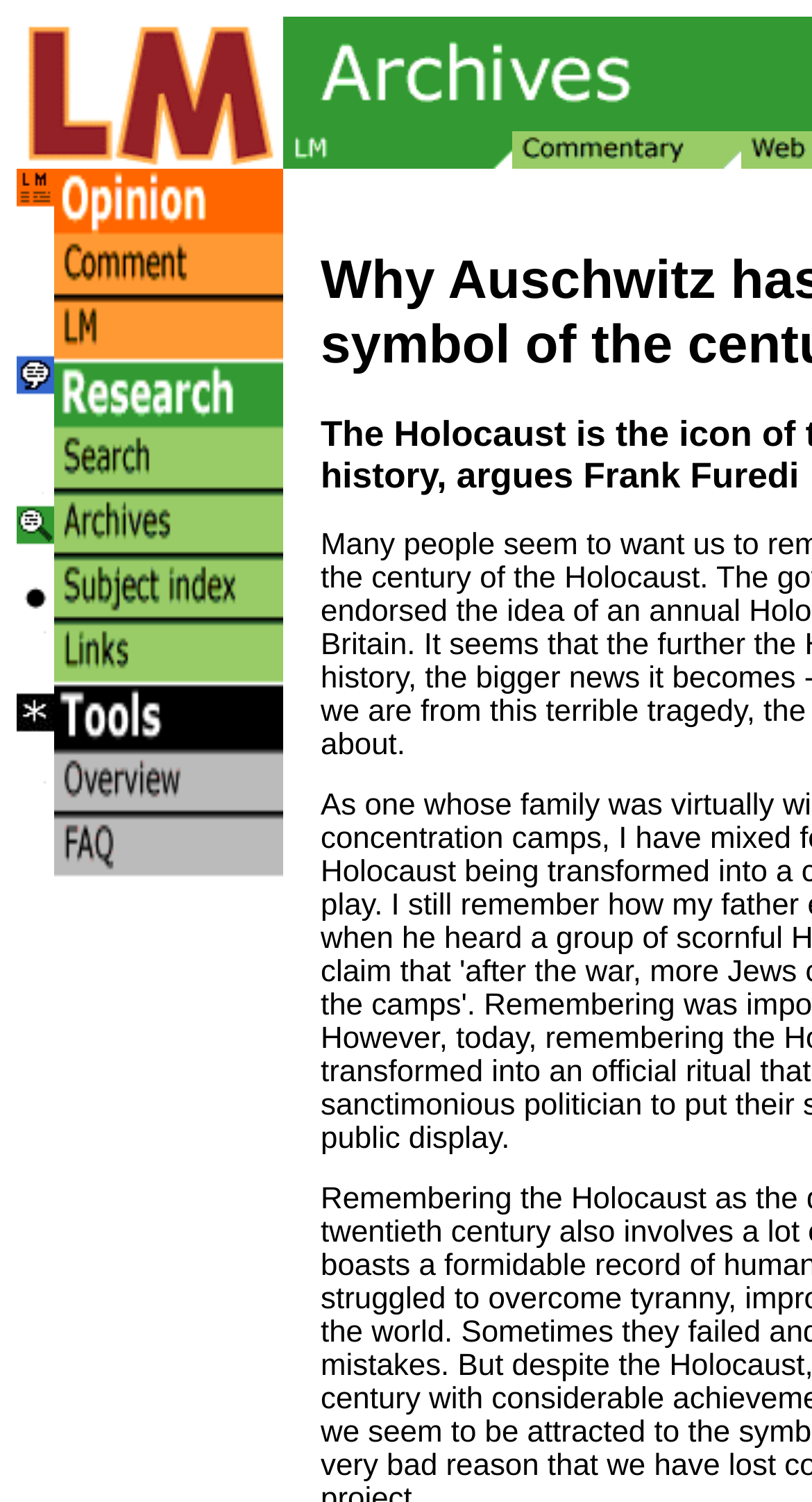Can you extract the headline from the webpage for me?

Why Auschwitz has become the symbol of the century